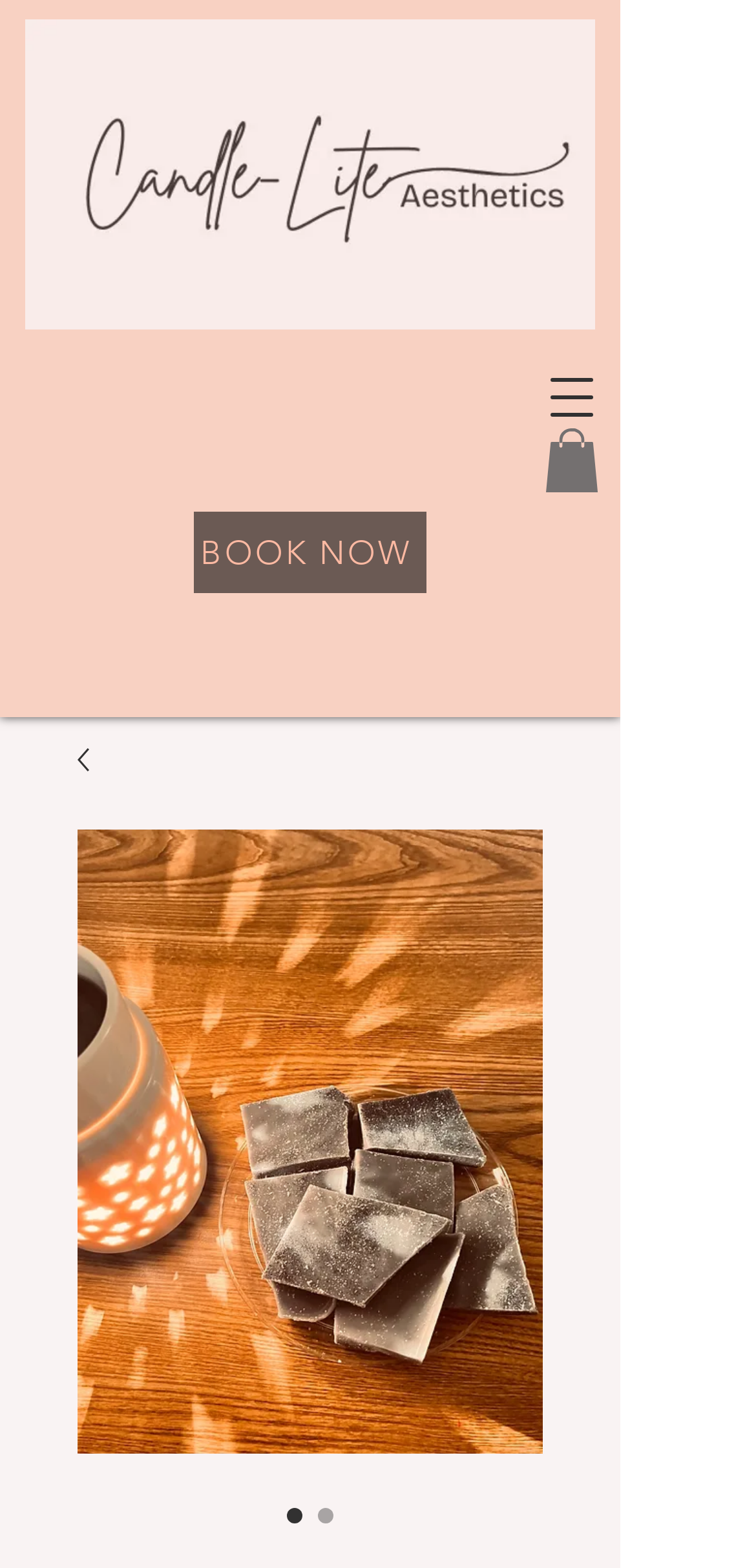What type of business is this website for?
Use the image to give a comprehensive and detailed response to the question.

This website is for a candle store, which can be inferred from the logo, product name, and overall design of the website.